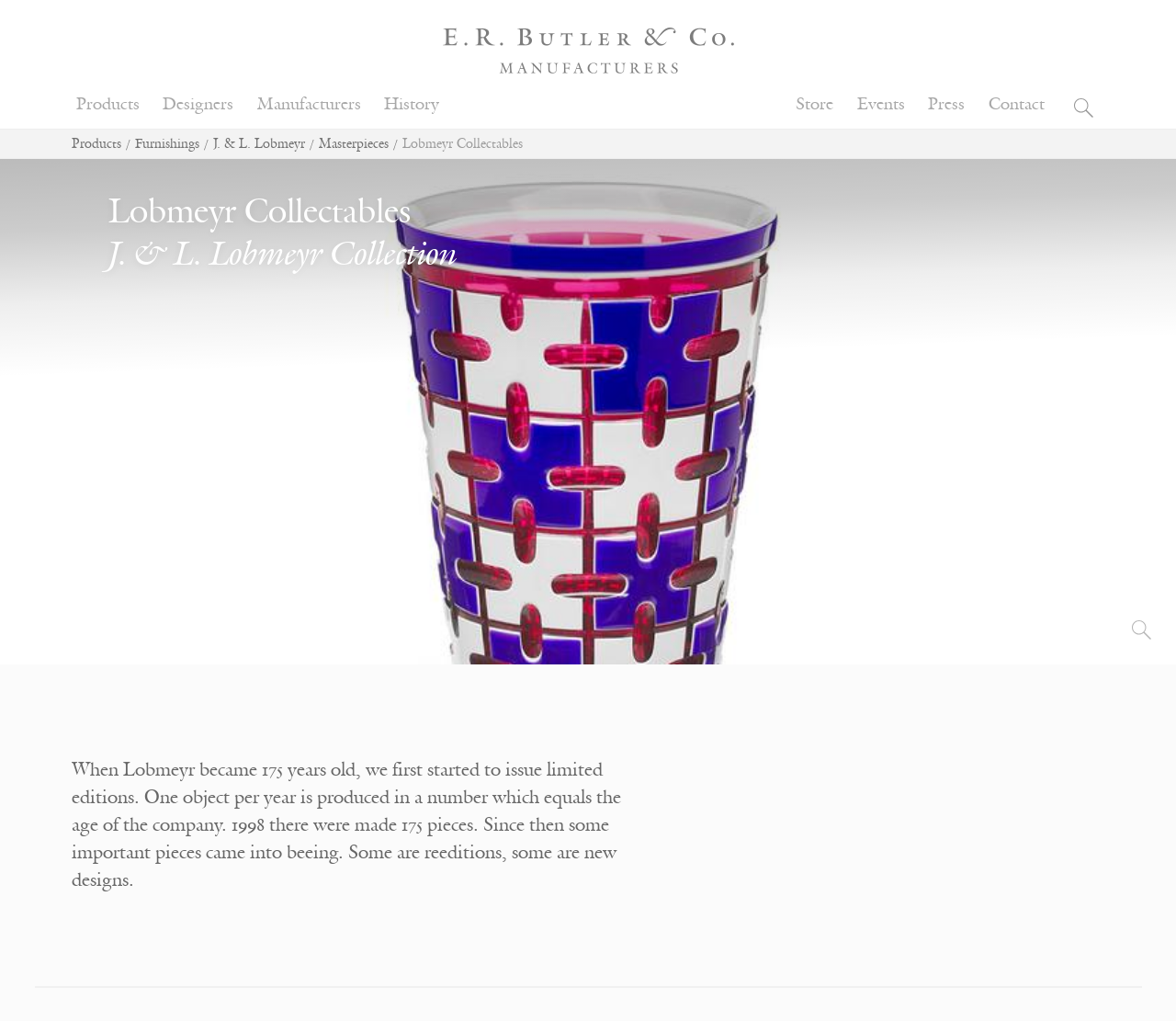Please find the bounding box for the UI component described as follows: "parent_node: Lobmeyr Collectables".

[0.957, 0.601, 0.984, 0.633]